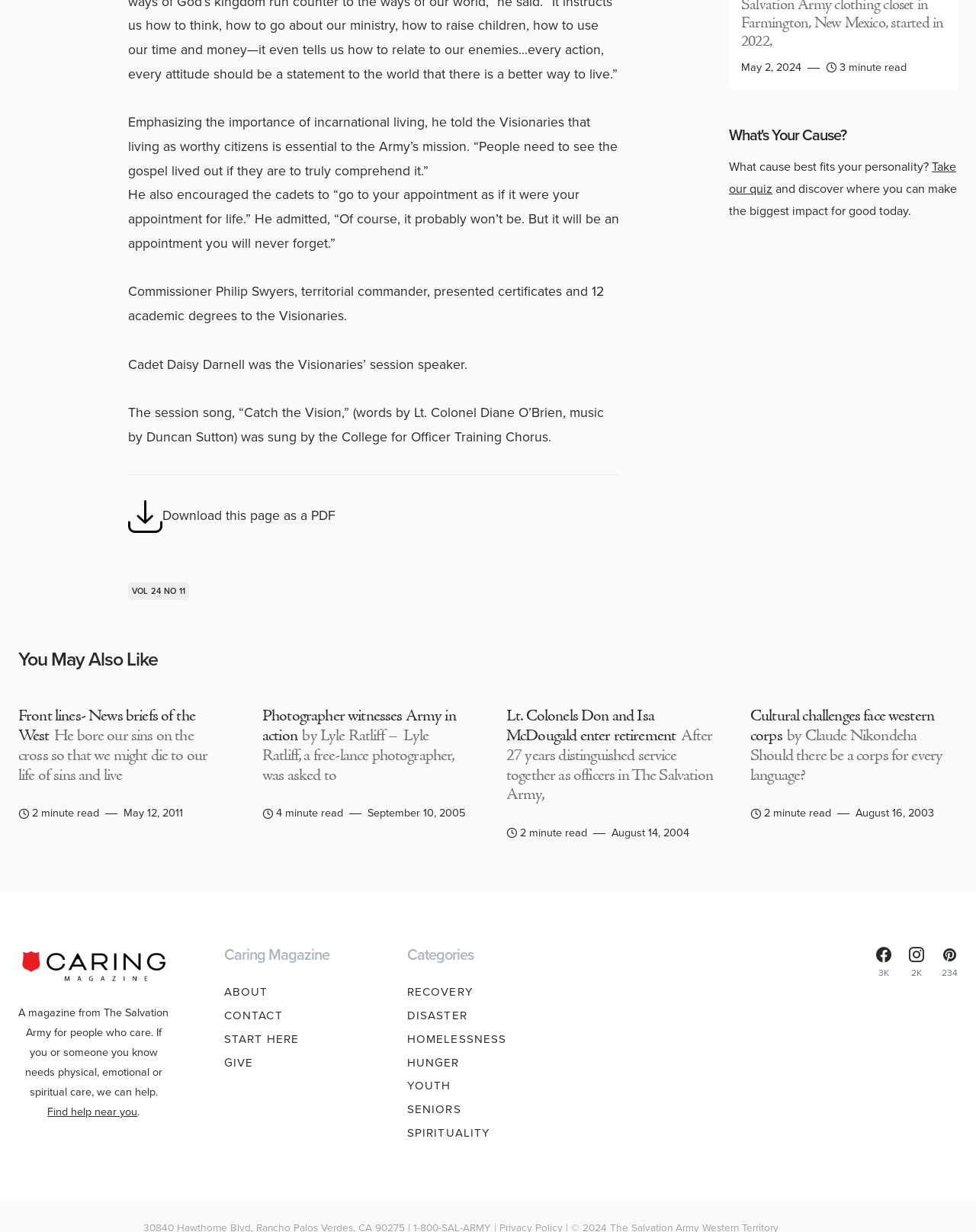Find the bounding box coordinates for the HTML element described in this sentence: "name="SIGNUP_SUBMIT_BUTTON" value="Subscribe"". Provide the coordinates as four float numbers between 0 and 1, in the format [left, top, right, bottom].

None